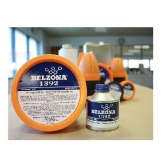Give an in-depth description of what is happening in the image.

The image showcases various containers of BELZONA 1392, a specialized adhesive or sealant known for its industrial applications. Prominently featured is a round container with a bright orange lid labeled "BELZONA 1392," indicating its specific formulation. In front of this larger container is a smaller bottle with similar labeling, suggesting that both products are used for similar purposes in maintenance or repair tasks. The background hints at an industrial setting, likely a workshop or laboratory, emphasizing the professional and technical nature of the materials. This image is associated with BELZONA's offerings in Abu Dhabi, UAE, and highlights their focus on high-performance adhesives and sealants suited for demanding environments.